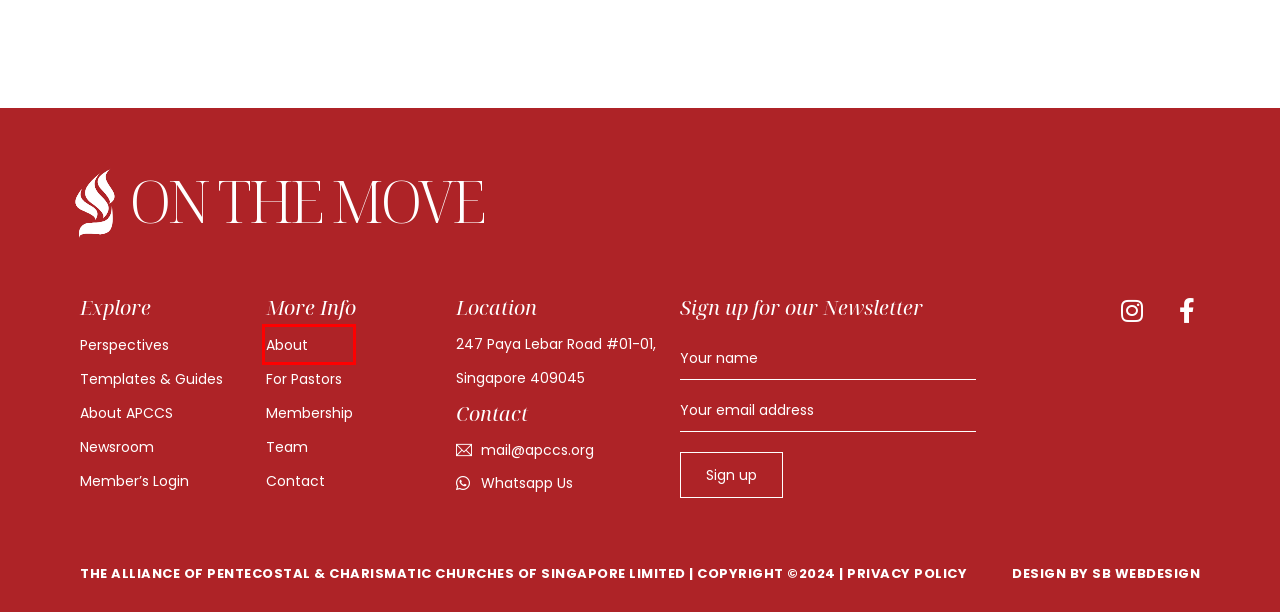You see a screenshot of a webpage with a red bounding box surrounding an element. Pick the webpage description that most accurately represents the new webpage after interacting with the element in the red bounding box. The options are:
A. Newsroom – APCCS
B. Perspectives – APCCS
C. SB Web Design – To Always Create Better
D. Team – APCCS
E. Privacy Policy – APCCS
F. Templates & Guides – APCCS
G. About APCCS – APCCS
H. APCCS Member – Representation, Resources, Relationship

G